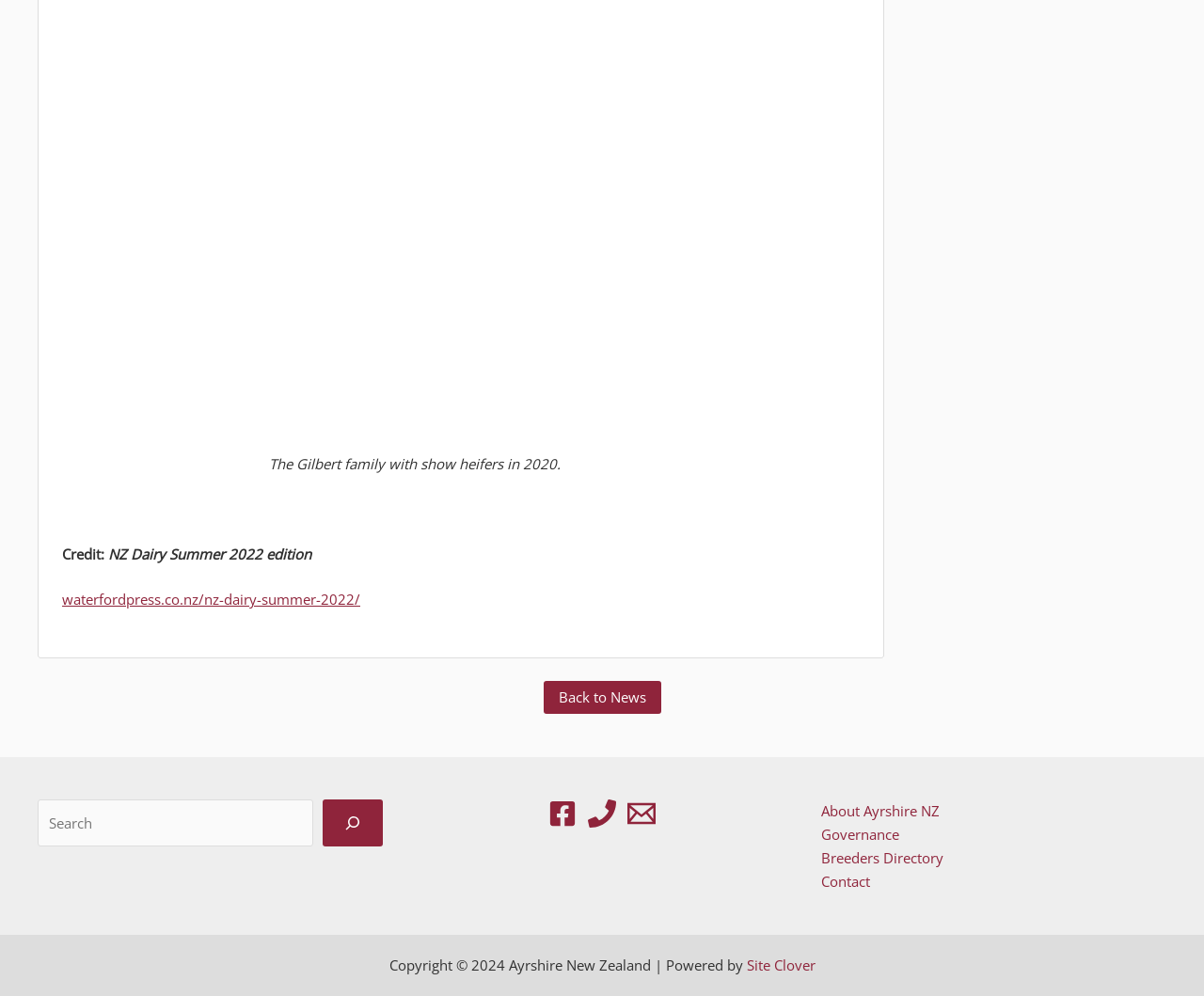Can you specify the bounding box coordinates of the area that needs to be clicked to fulfill the following instruction: "View NZ Dairy Summer 2022 edition"?

[0.052, 0.592, 0.299, 0.611]